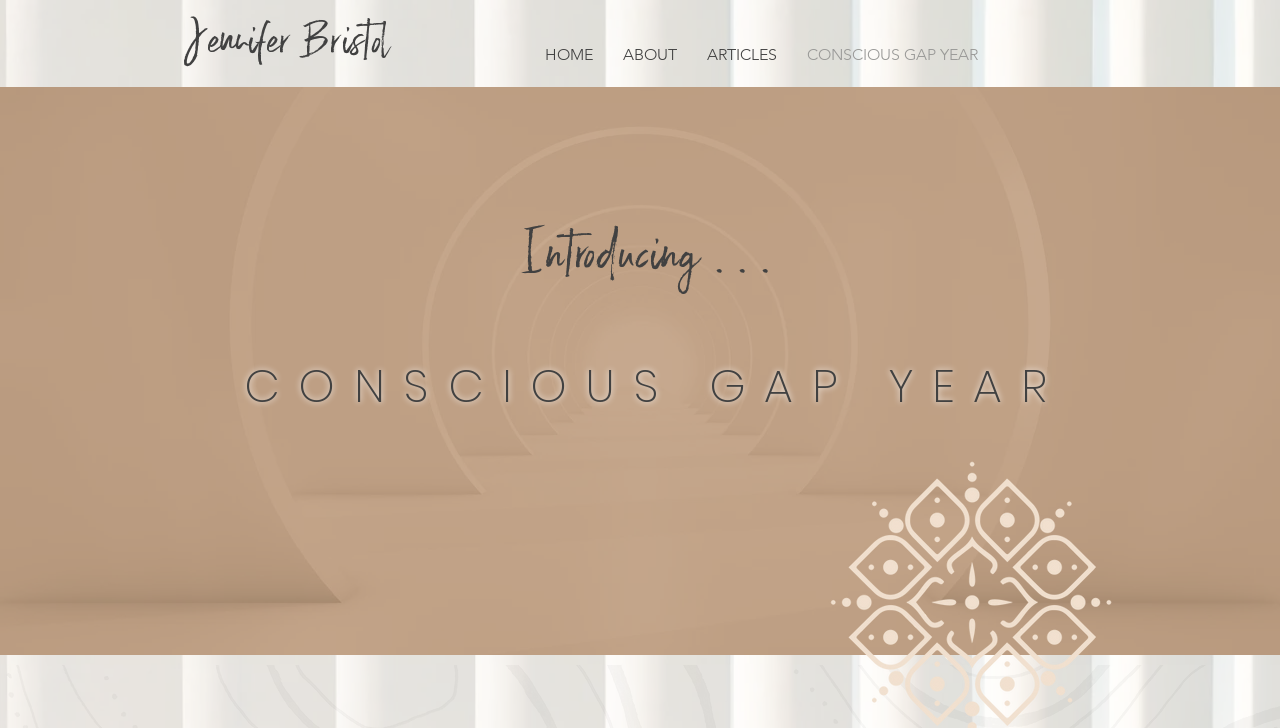What is the name of the person associated with this website?
Based on the image, provide a one-word or brief-phrase response.

Jennifer Bristol